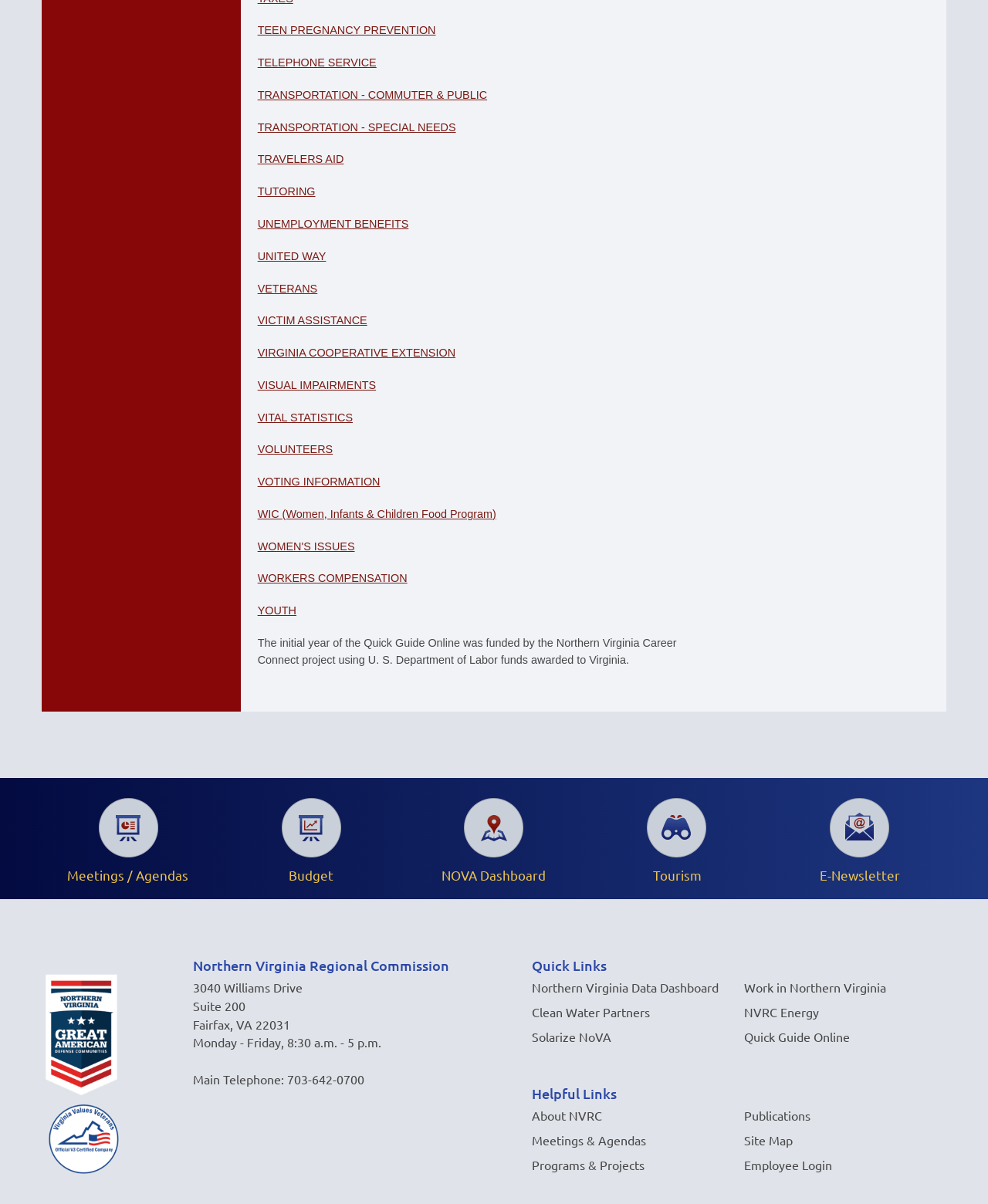How many links are there in the Quick Links section?
Based on the image, respond with a single word or phrase.

7